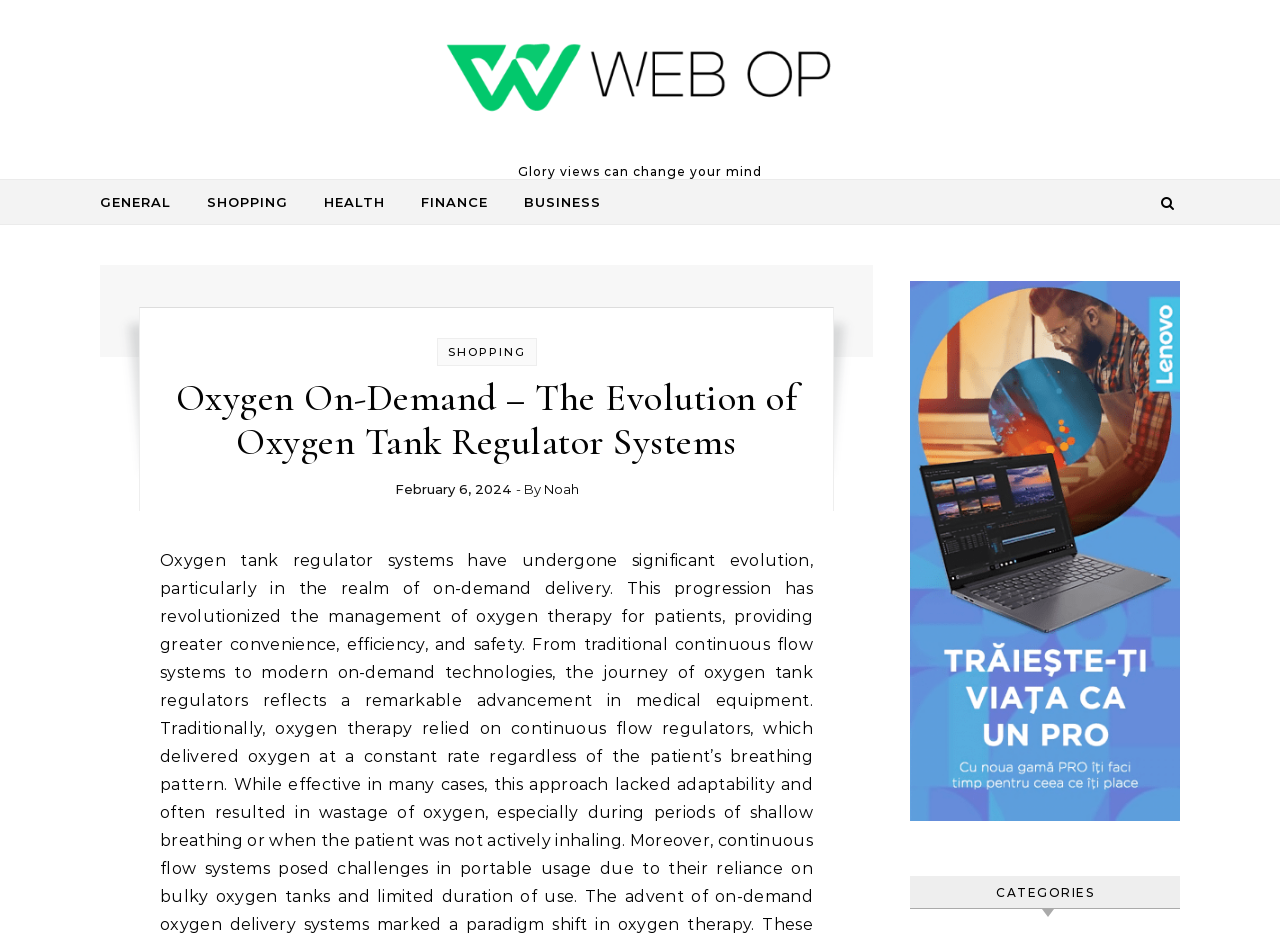How many categories are listed?
Please answer the question with as much detail as possible using the screenshot.

I counted the number of link elements with category names, which are 'GENERAL', 'SHOPPING', 'HEALTH', 'FINANCE', and 'BUSINESS', to determine that there are 5 categories listed.